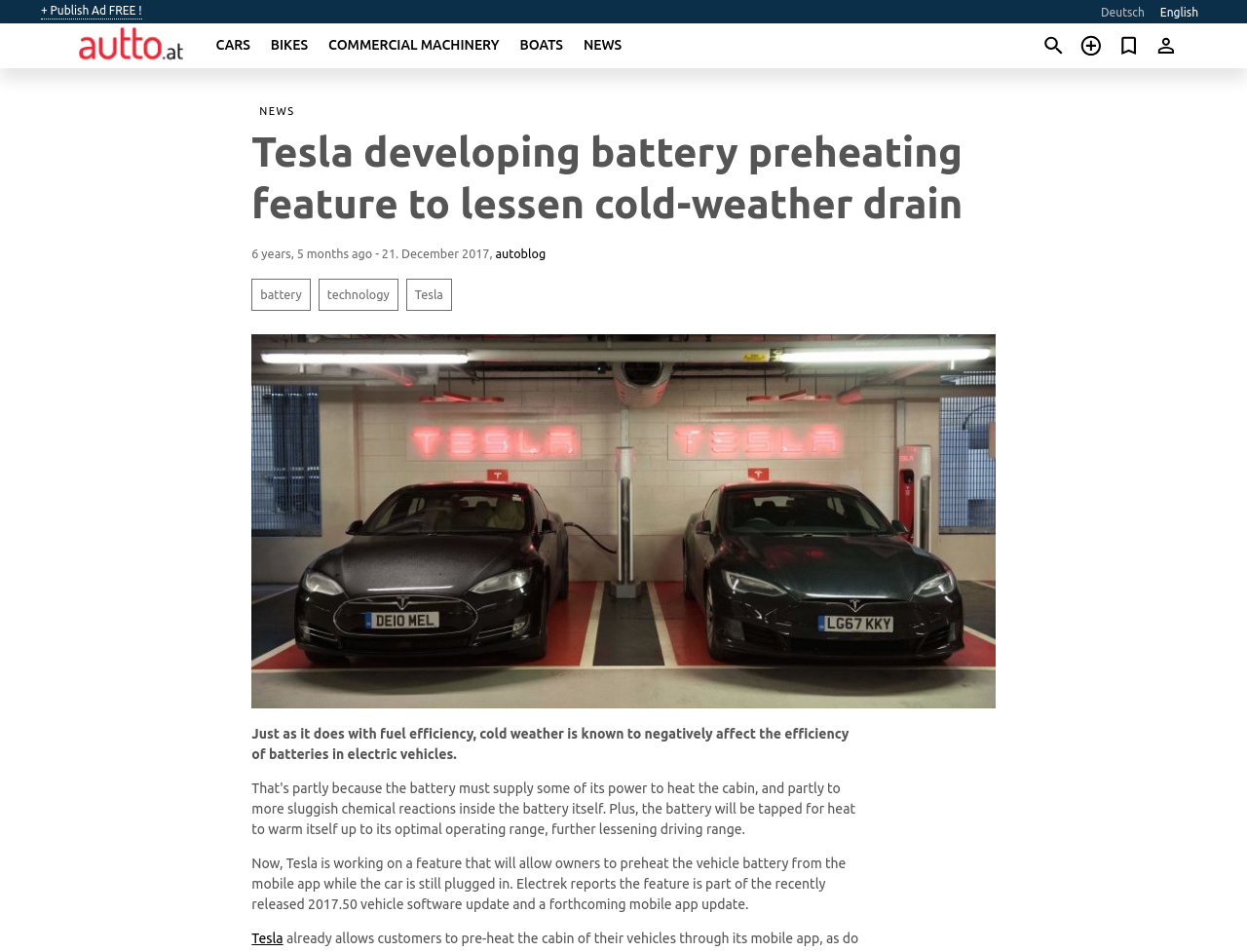Given the element description + Publish Ad FREE !, specify the bounding box coordinates of the corresponding UI element in the format (top-left x, top-left y, bottom-right x, bottom-right y). All values must be between 0 and 1.

[0.033, 0.004, 0.114, 0.02]